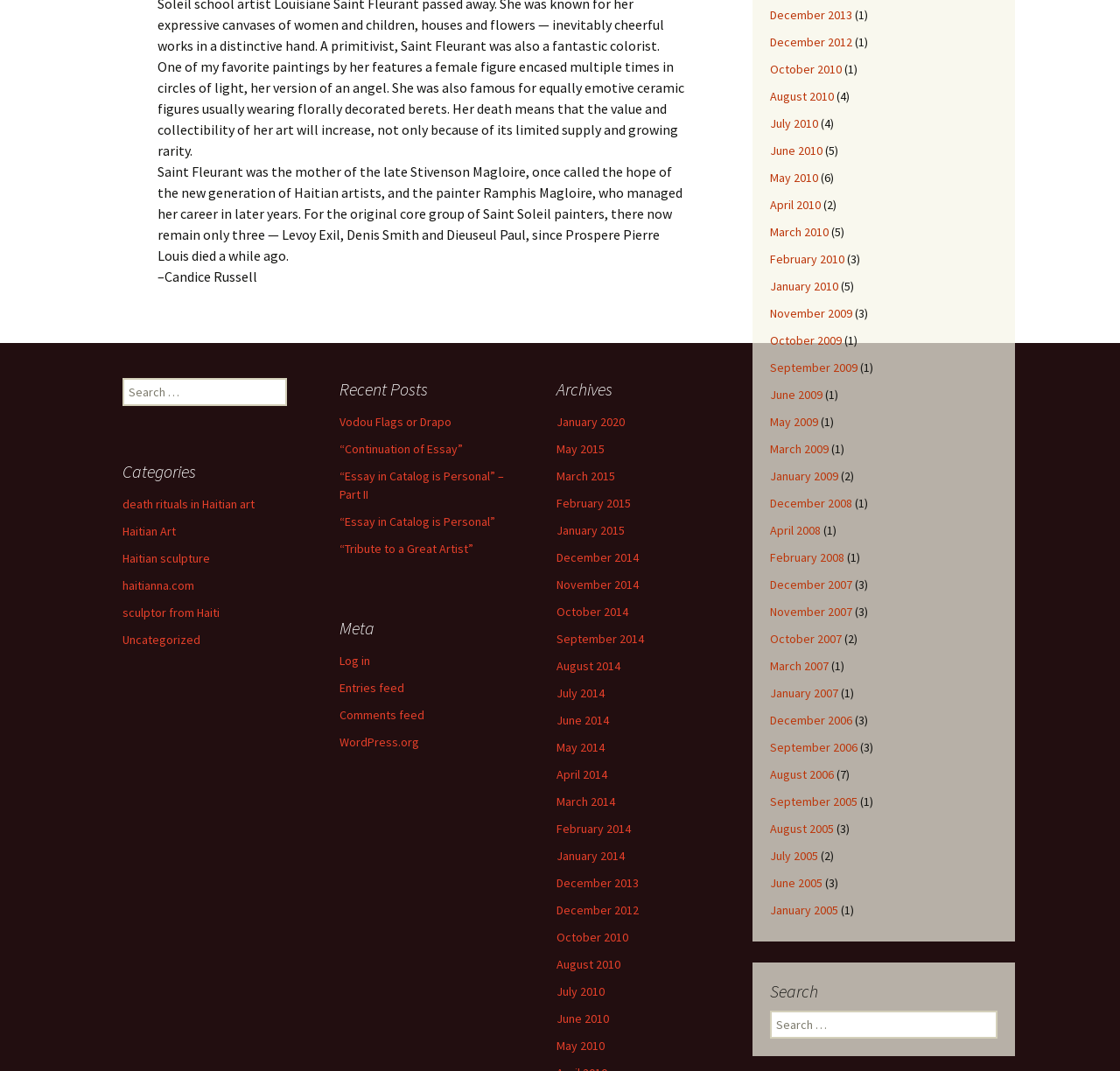Please provide the bounding box coordinates for the element that needs to be clicked to perform the instruction: "Read about Vodou Flags or Drapo". The coordinates must consist of four float numbers between 0 and 1, formatted as [left, top, right, bottom].

[0.303, 0.387, 0.403, 0.401]